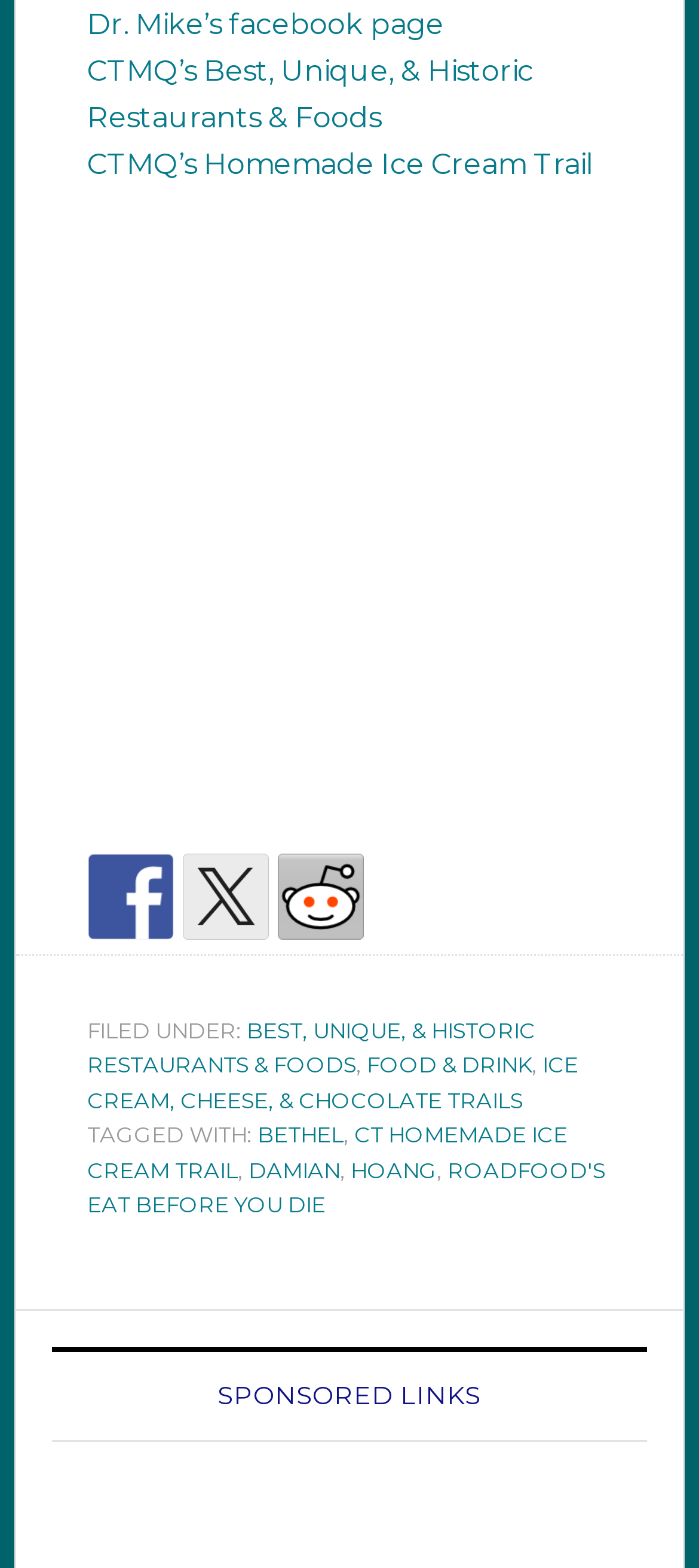Determine the bounding box coordinates of the area to click in order to meet this instruction: "Visit Dr. Mike’s facebook page".

[0.125, 0.004, 0.635, 0.026]